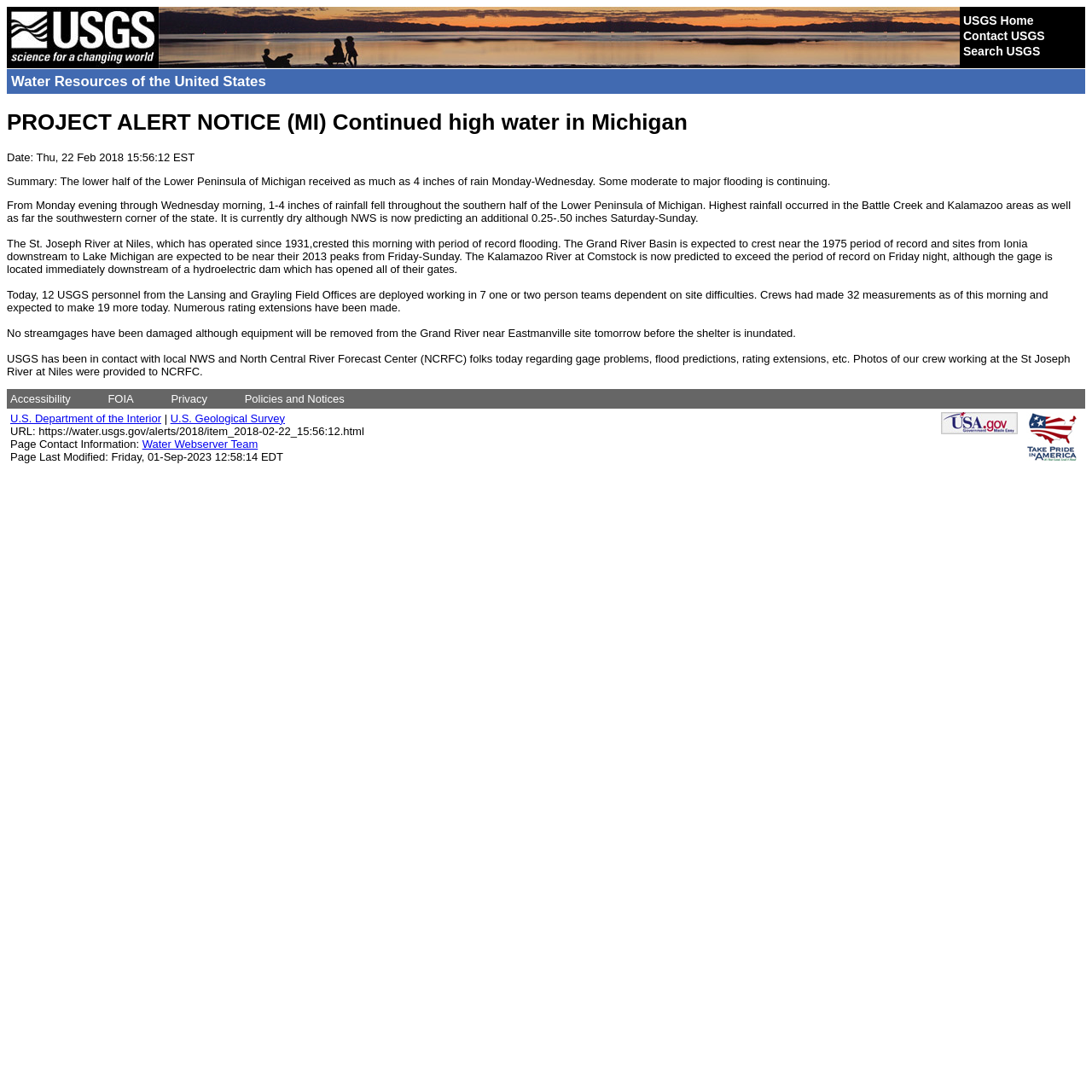Please identify the bounding box coordinates of the clickable area that will fulfill the following instruction: "contact USGS". The coordinates should be in the format of four float numbers between 0 and 1, i.e., [left, top, right, bottom].

[0.882, 0.027, 0.957, 0.039]